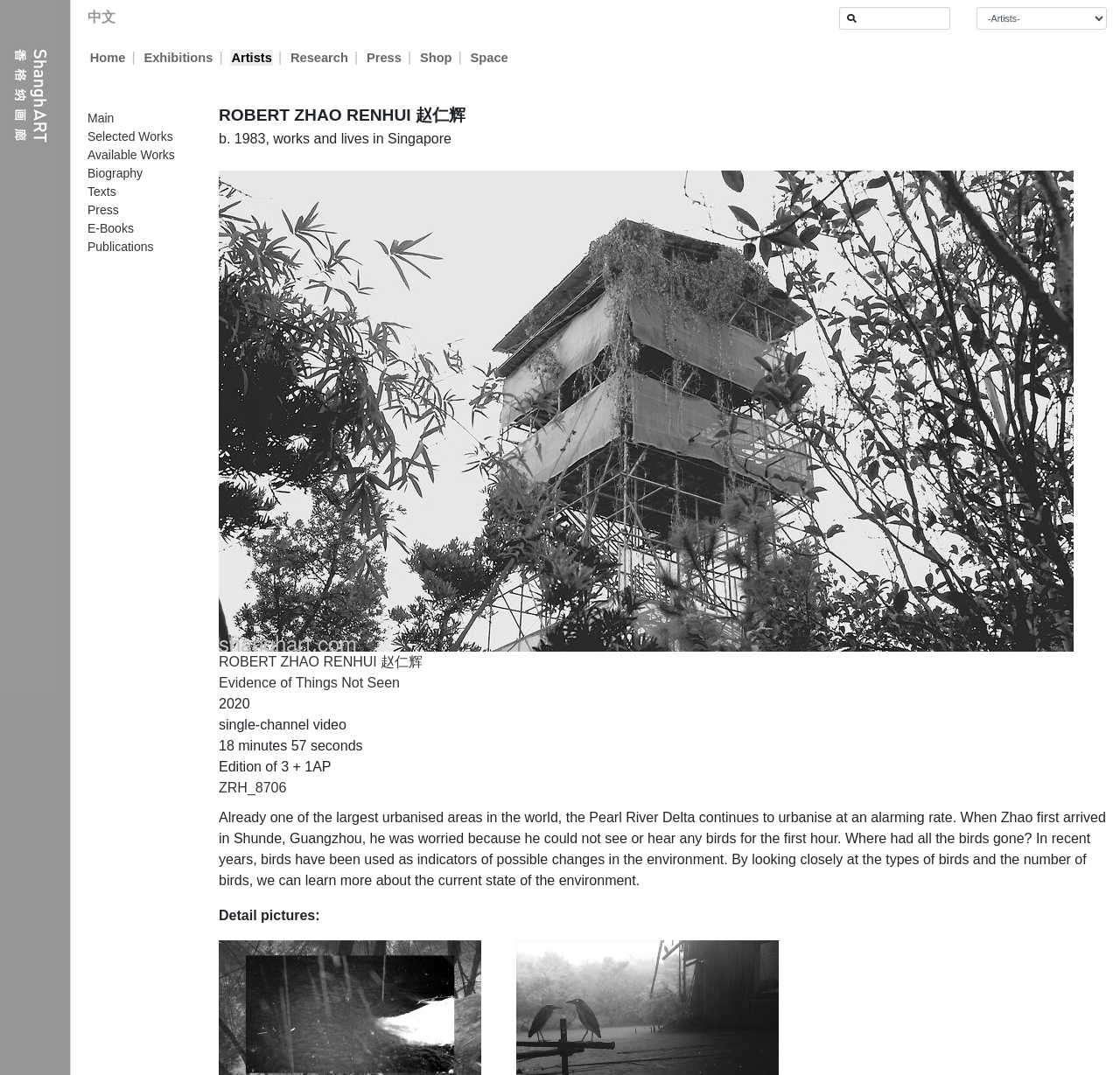Locate the bounding box coordinates of the element you need to click to accomplish the task described by this instruction: "Contact Us".

None